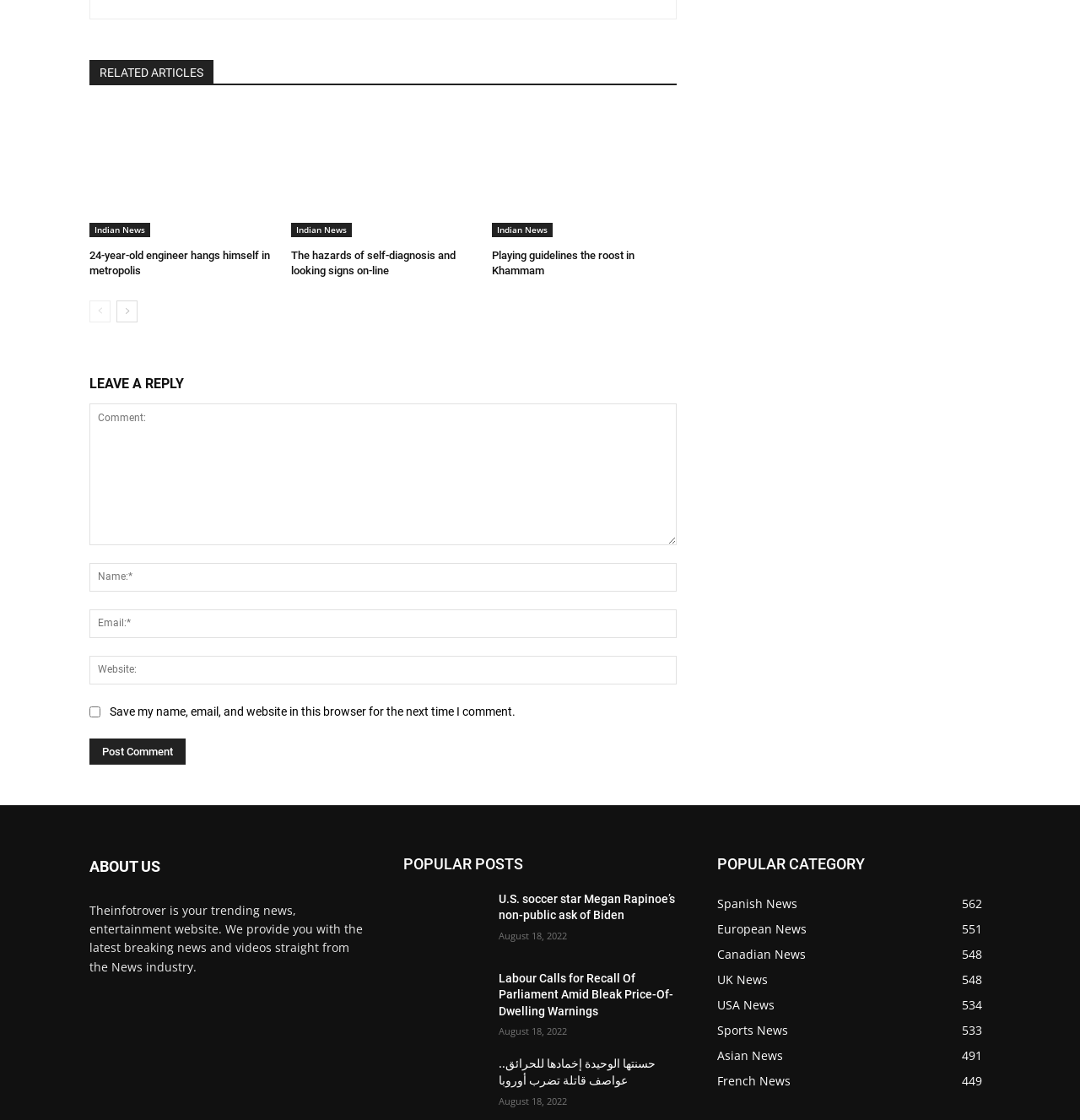Given the description of the UI element: "Indian News", predict the bounding box coordinates in the form of [left, top, right, bottom], with each value being a float between 0 and 1.

[0.083, 0.199, 0.139, 0.211]